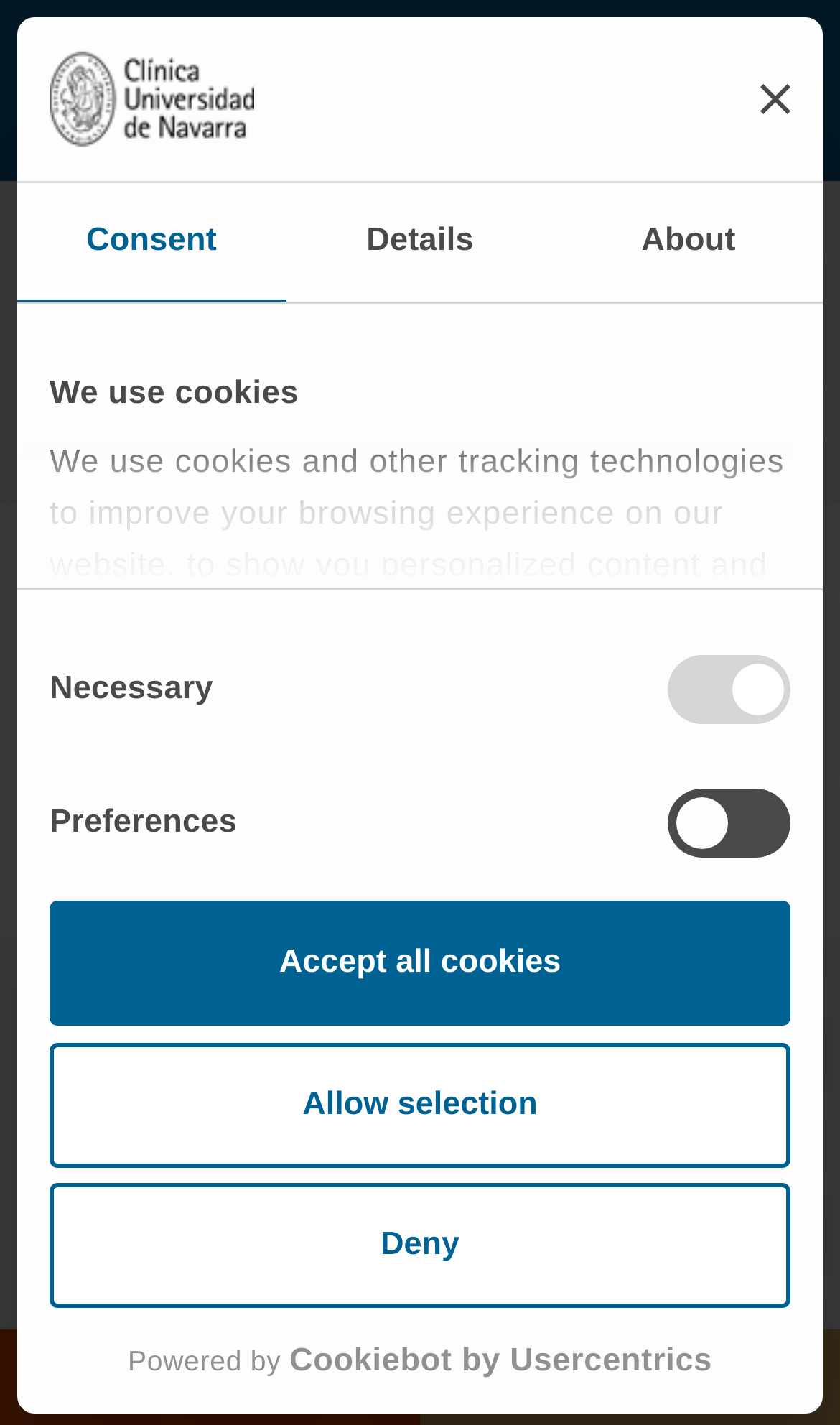Find the bounding box coordinates of the element to click in order to complete the given instruction: "Click the logo link."

[0.059, 0.941, 0.941, 0.969]